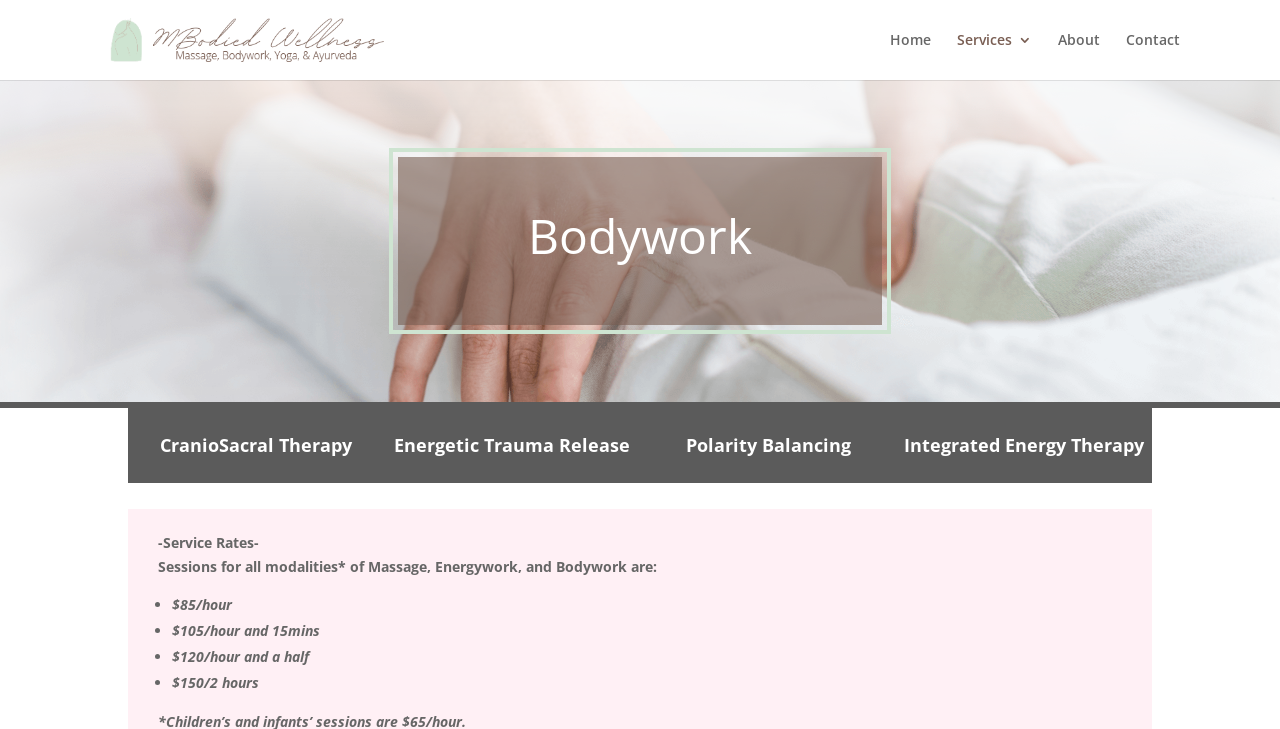Please give a concise answer to this question using a single word or phrase: 
How many navigation links are in the top-right corner?

4